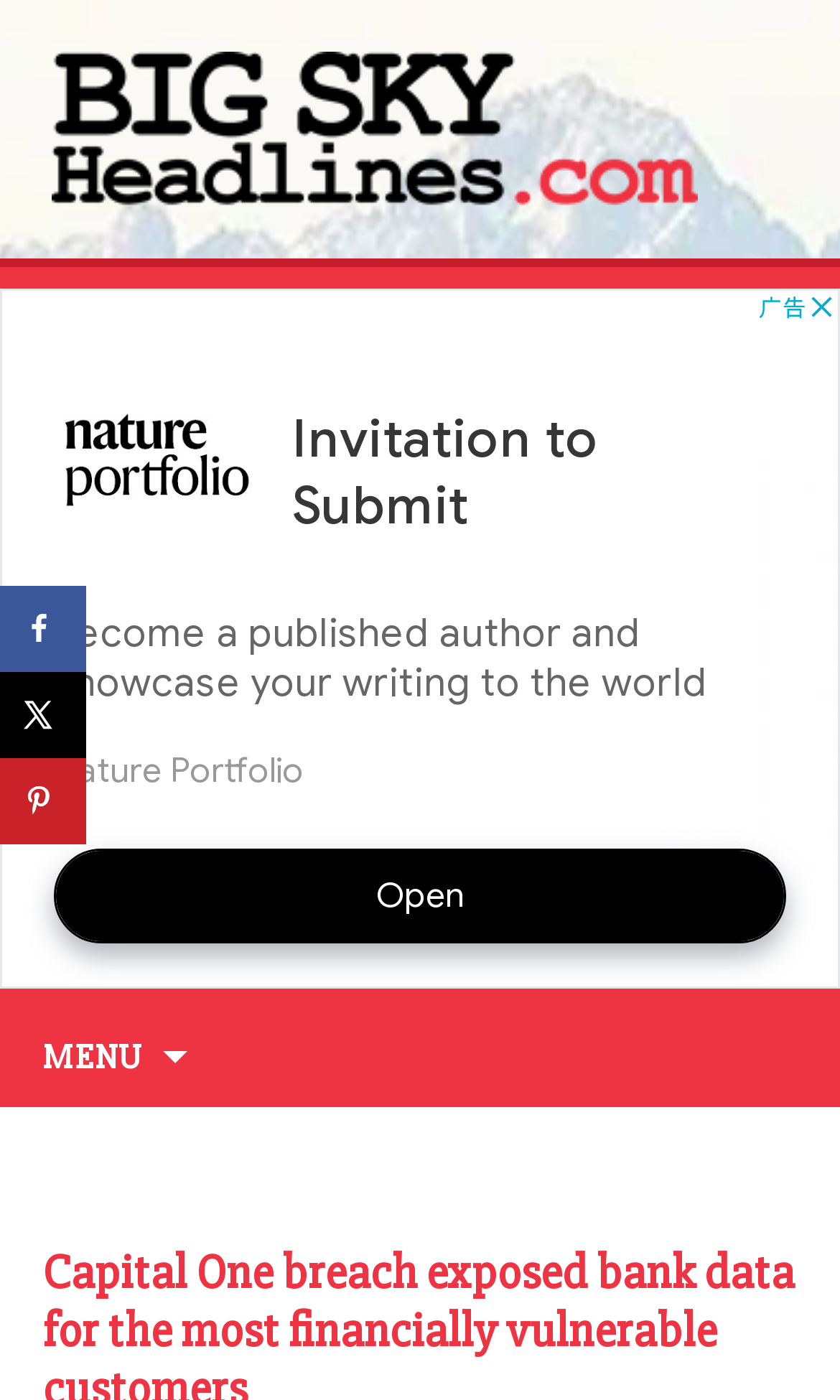Please provide the main heading of the webpage content.

Capital One breach exposed bank data for the most financially vulnerable customers